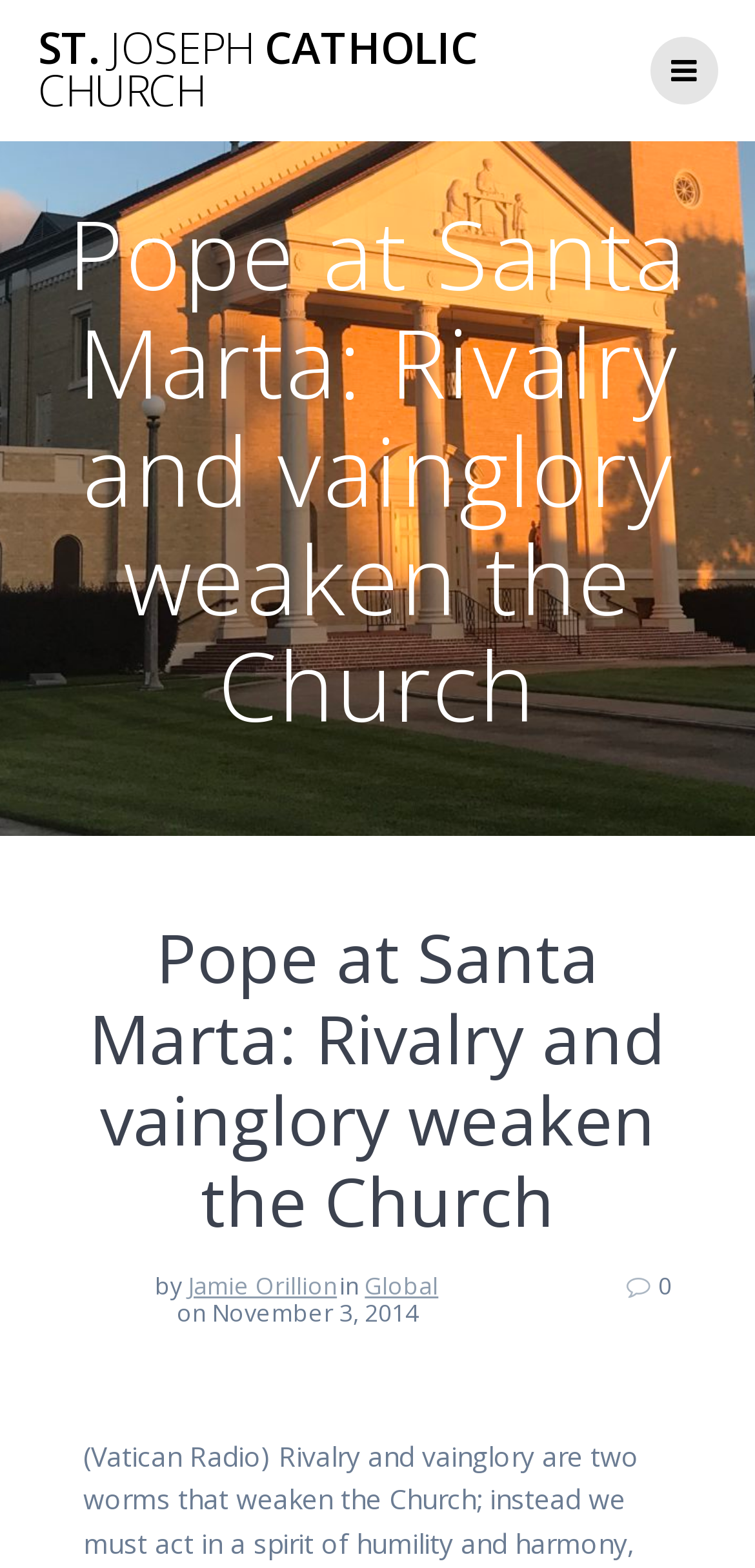Respond to the question below with a concise word or phrase:
What is the name of the Catholic Church mentioned?

St. Joseph Catholic Church